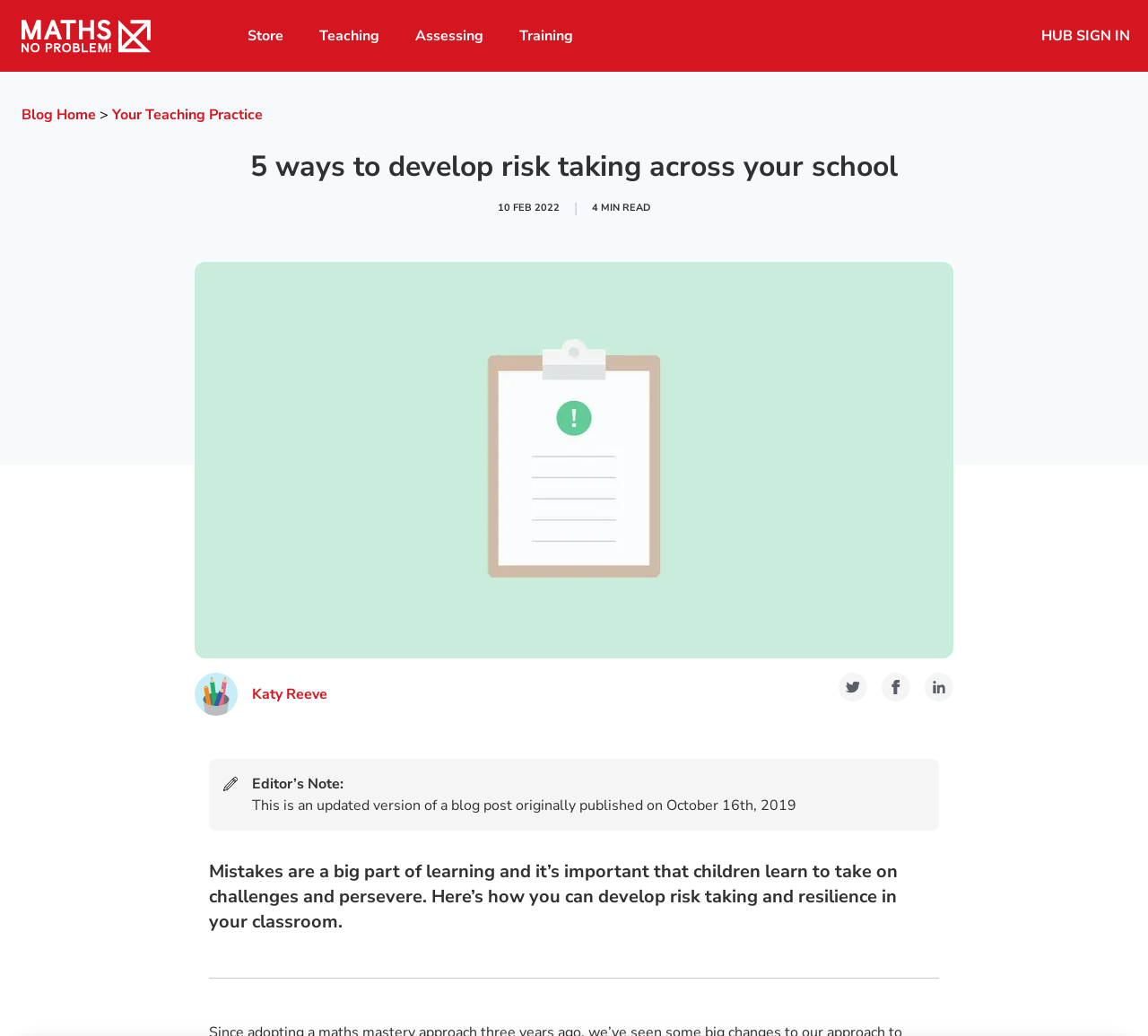Identify the primary heading of the webpage and provide its text.

5 ways to develop risk taking across your school